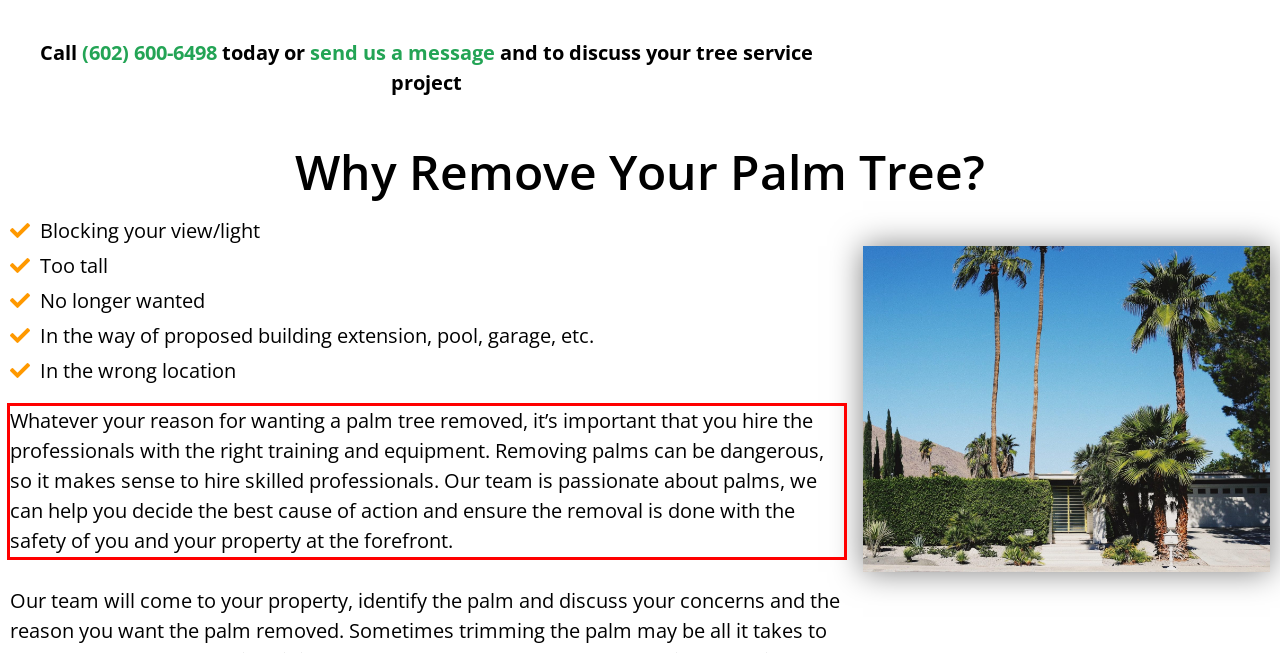Please examine the webpage screenshot containing a red bounding box and use OCR to recognize and output the text inside the red bounding box.

Whatever your reason for wanting a palm tree removed, it’s important that you hire the professionals with the right training and equipment. Removing palms can be dangerous, so it makes sense to hire skilled professionals. Our team is passionate about palms, we can help you decide the best cause of action and ensure the removal is done with the safety of you and your property at the forefront.